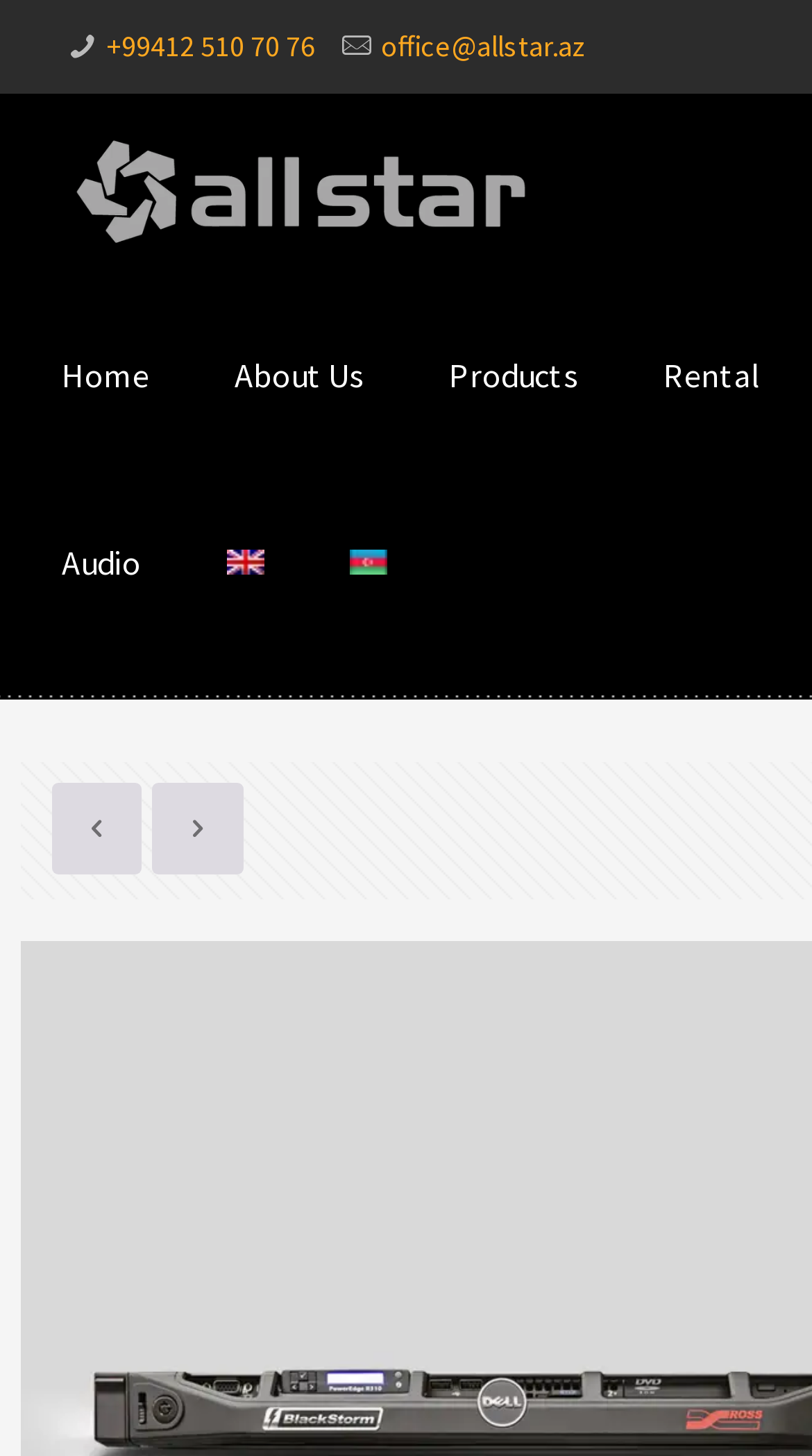Analyze the image and deliver a detailed answer to the question: What is the logo of the company?

I found the logo by looking at the image element with the description 'allstar header logo-01' which is located at the top of the webpage.